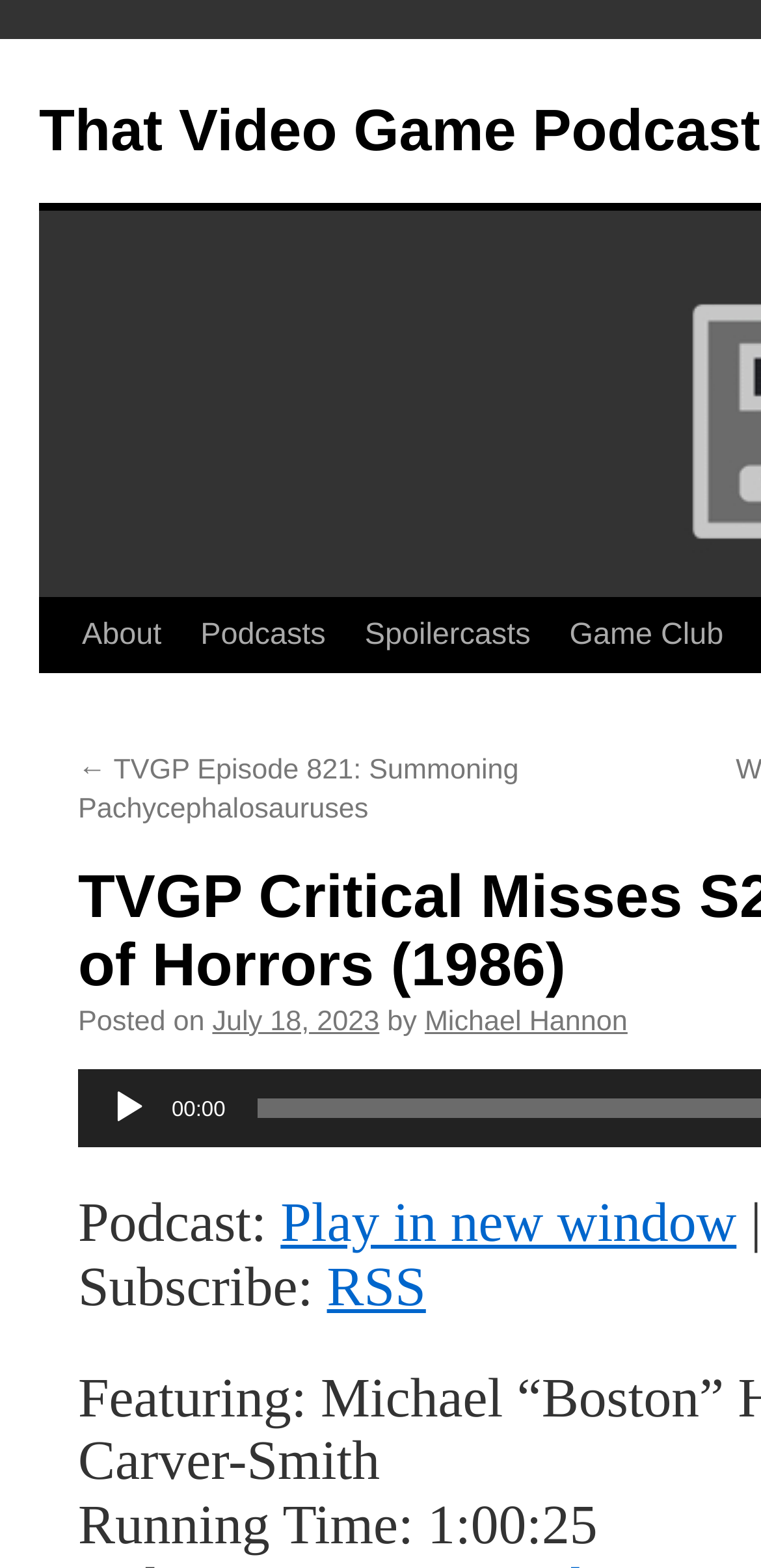Please identify the bounding box coordinates of the element's region that I should click in order to complete the following instruction: "Visit About page". The bounding box coordinates consist of four float numbers between 0 and 1, i.e., [left, top, right, bottom].

[0.082, 0.382, 0.238, 0.429]